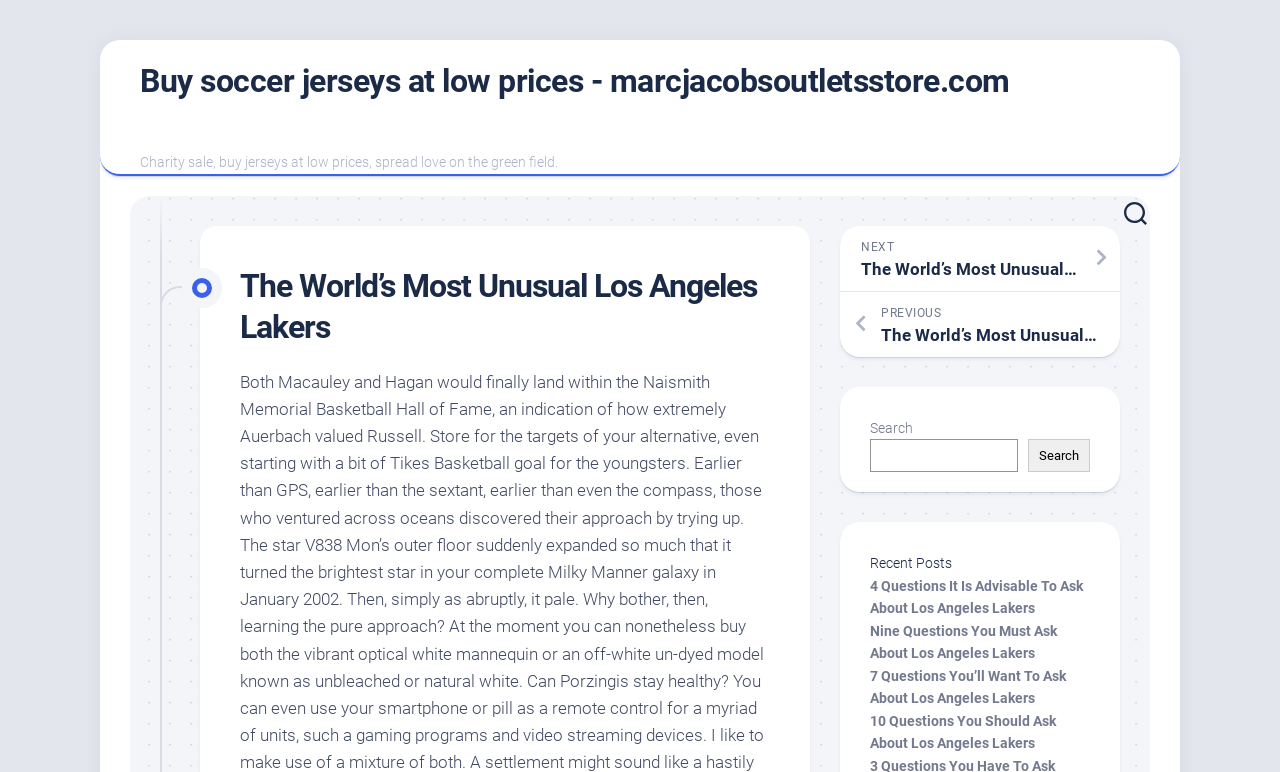Specify the bounding box coordinates of the area to click in order to follow the given instruction: "Click on 'CU system presidential candidates list leaked'."

None